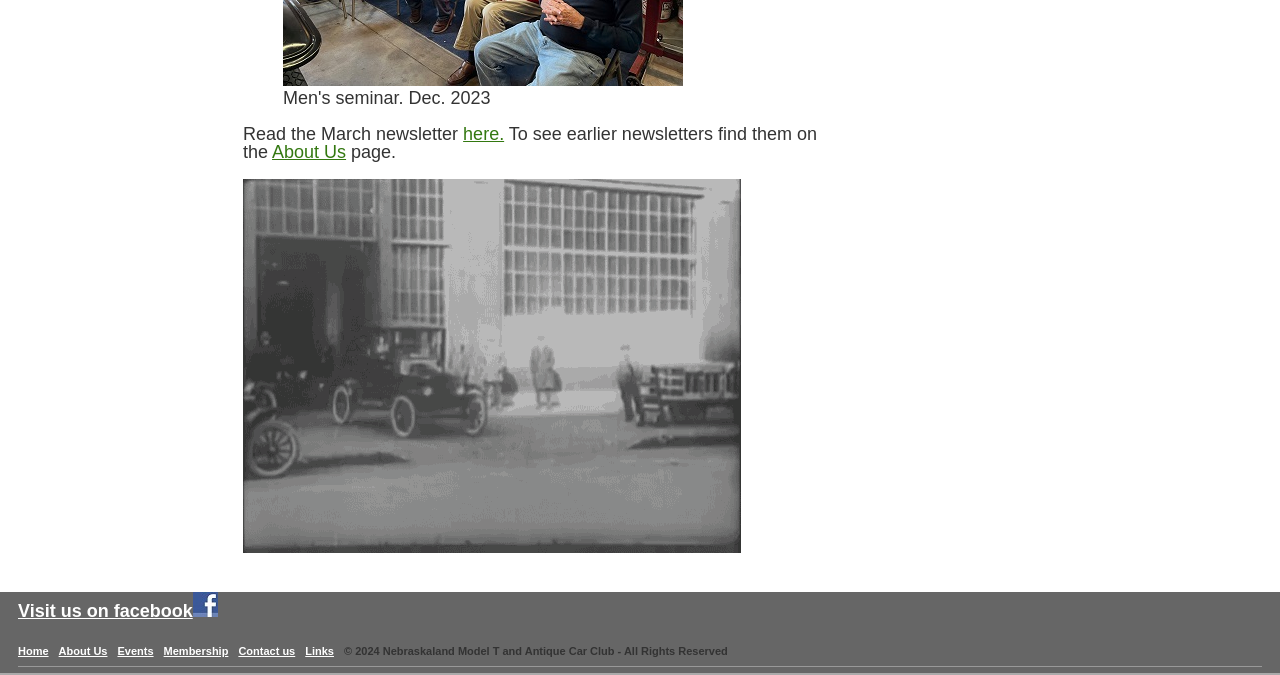Give the bounding box coordinates for the element described by: "Events".

[0.092, 0.955, 0.12, 0.973]